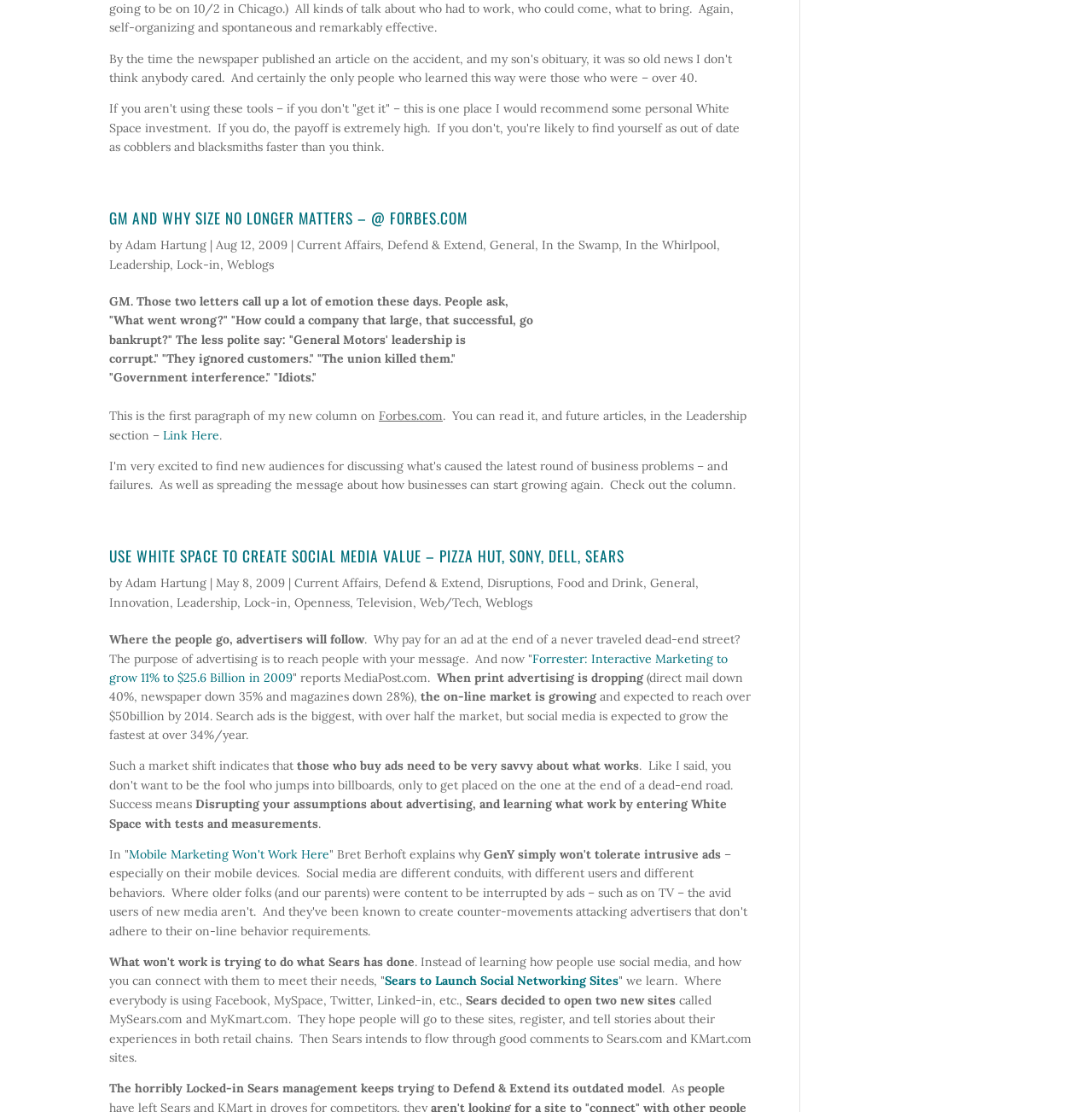Locate the bounding box coordinates of the segment that needs to be clicked to meet this instruction: "Click the link 'GM AND WHY SIZE NO LONGER MATTERS – @ FORBES.COM'".

[0.1, 0.185, 0.428, 0.205]